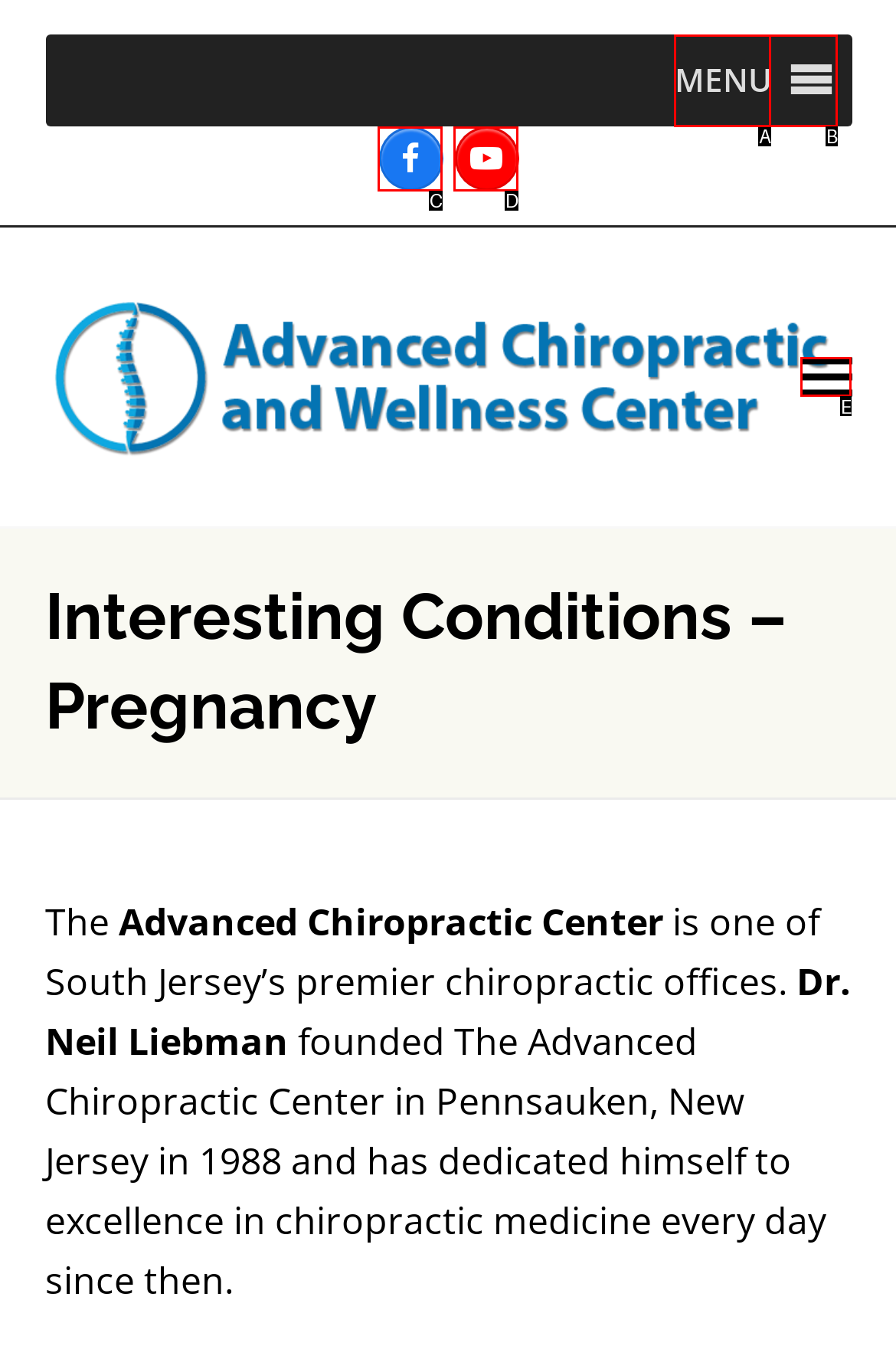Identify the UI element that best fits the description: aria-label="Toggle mobile menu"
Respond with the letter representing the correct option.

E